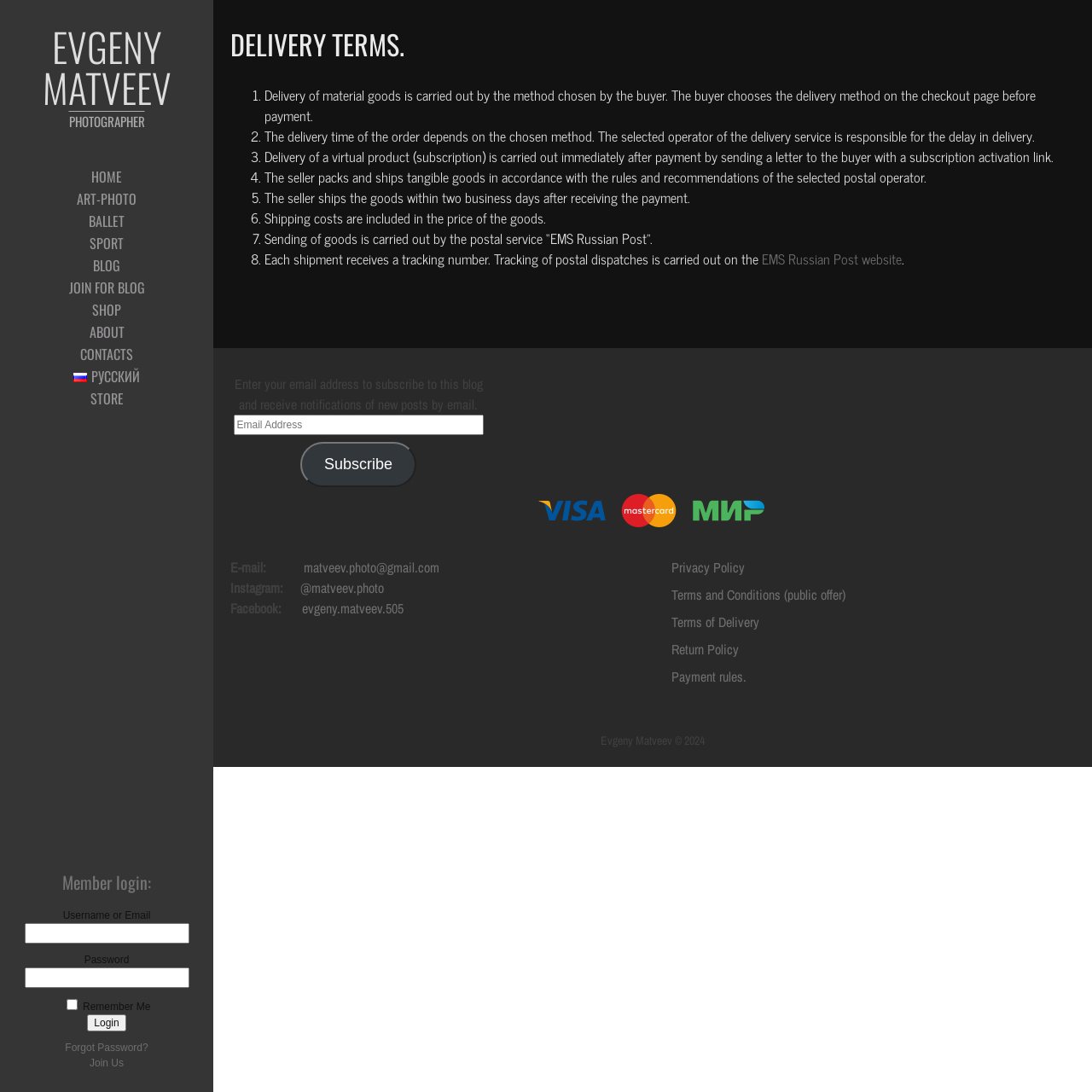Based on the element description, predict the bounding box coordinates (top-left x, top-left y, bottom-right x, bottom-right y) for the UI element in the screenshot: name="swpm-login" value="Login"

[0.08, 0.929, 0.115, 0.945]